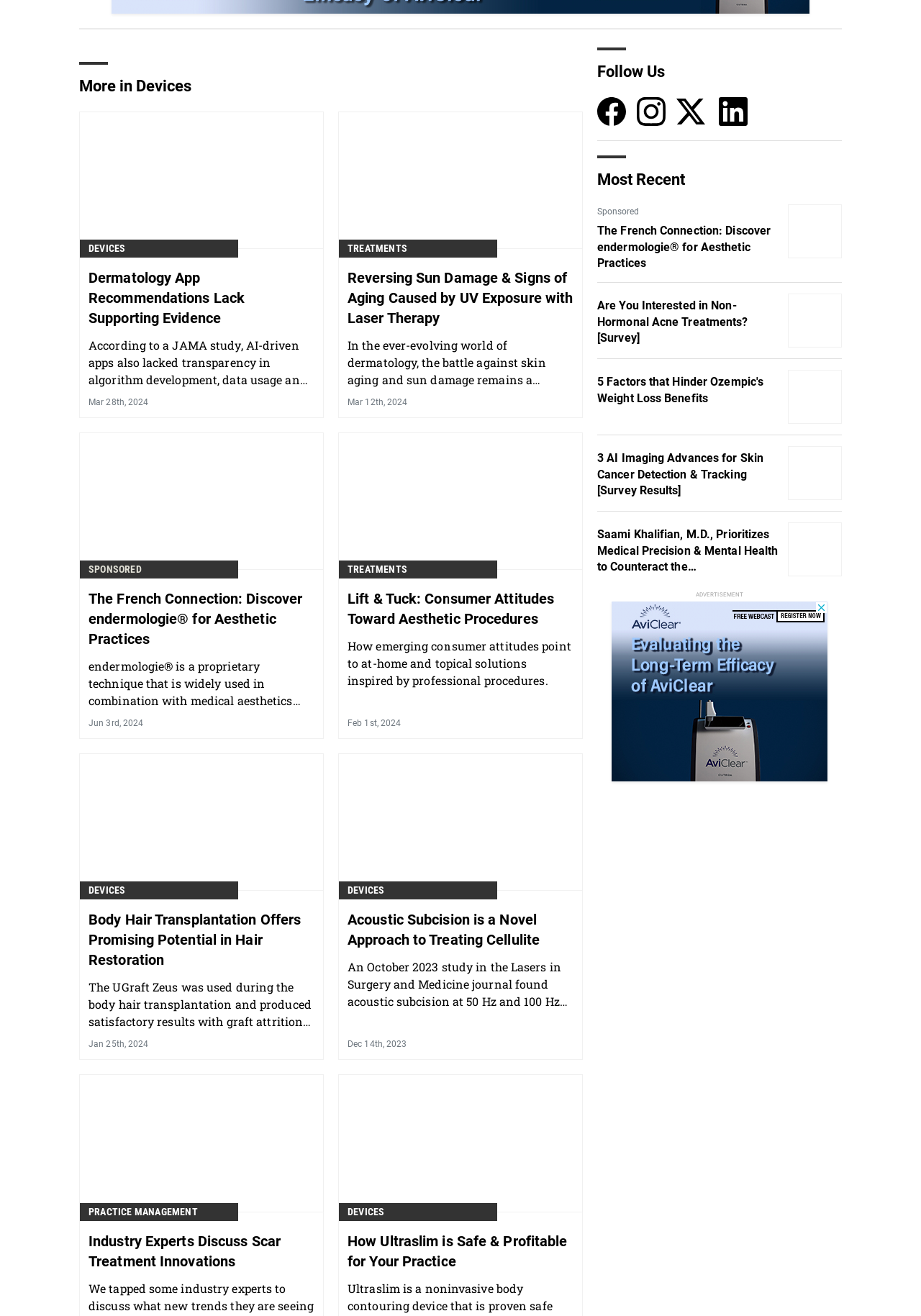Determine the bounding box coordinates for the area that should be clicked to carry out the following instruction: "Read 'The French Connection: Discover endermologie® for Aesthetic Practices'".

[0.086, 0.328, 0.352, 0.433]